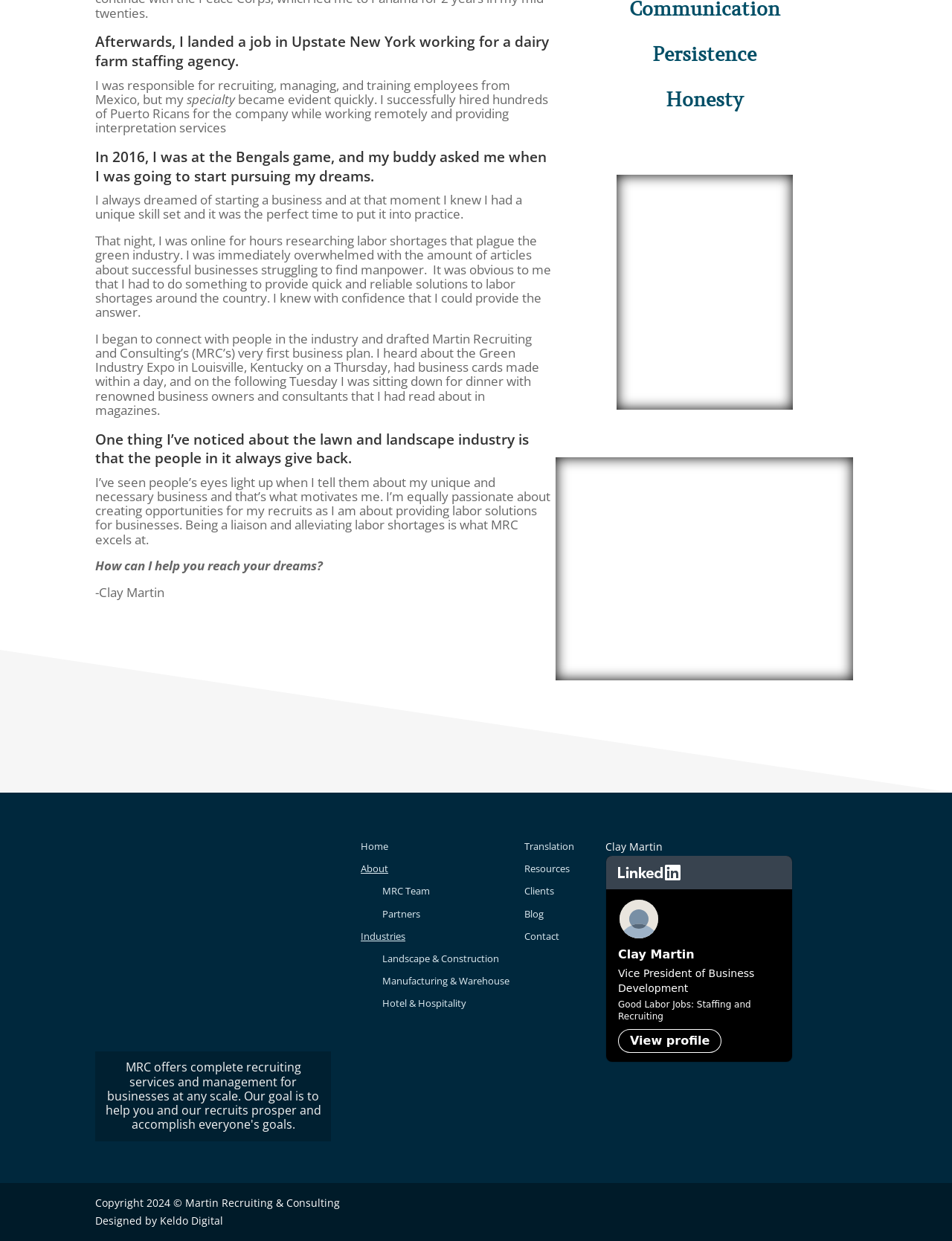Please specify the bounding box coordinates in the format (top-left x, top-left y, bottom-right x, bottom-right y), with all values as floating point numbers between 0 and 1. Identify the bounding box of the UI element described by: MRC Team

[0.402, 0.713, 0.452, 0.723]